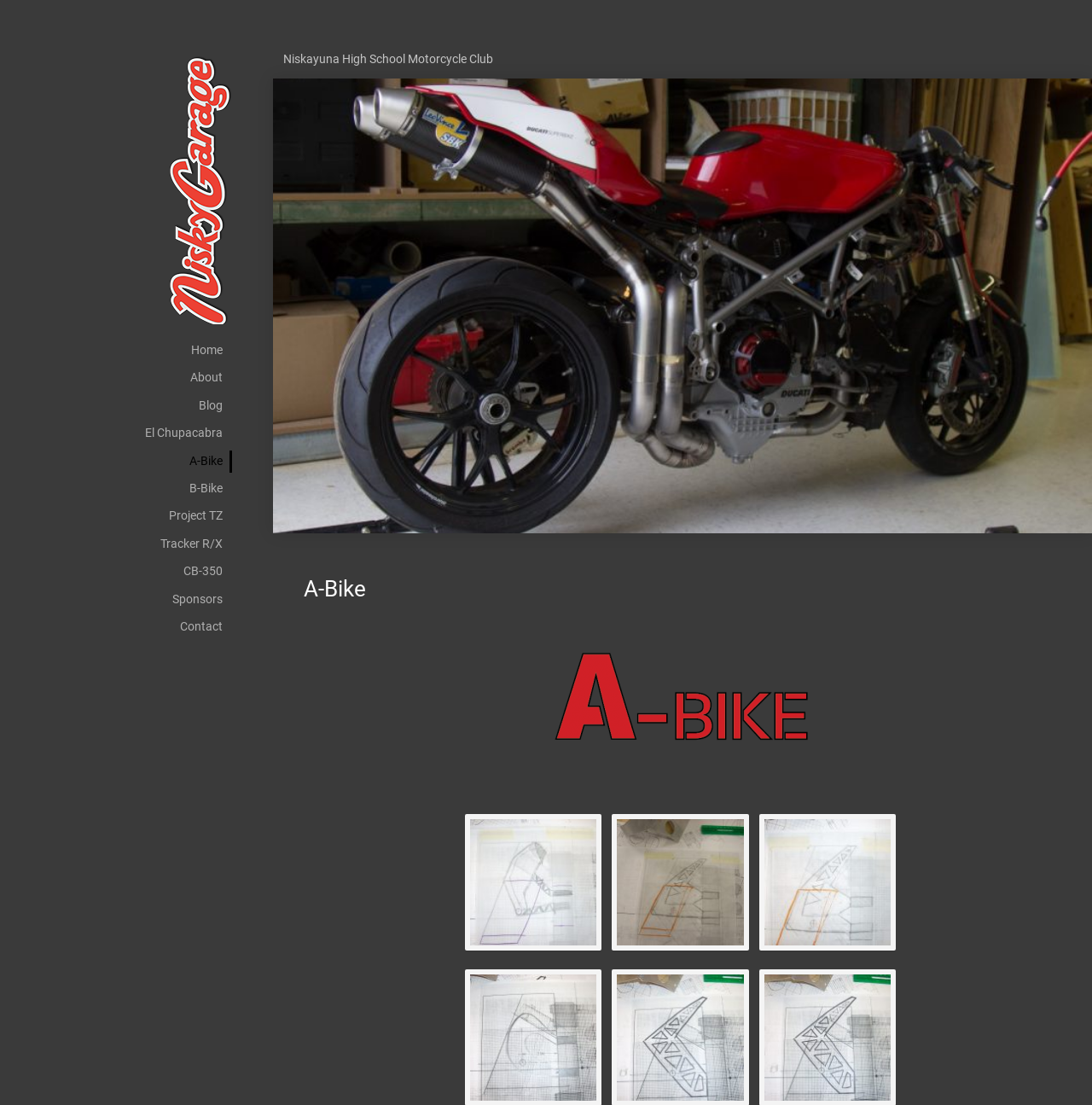What is the name of the motorcycle club?
Answer the question with a thorough and detailed explanation.

I found the answer by looking at the link and image elements at the top of the webpage, which both have the text 'NiskyGarage'.